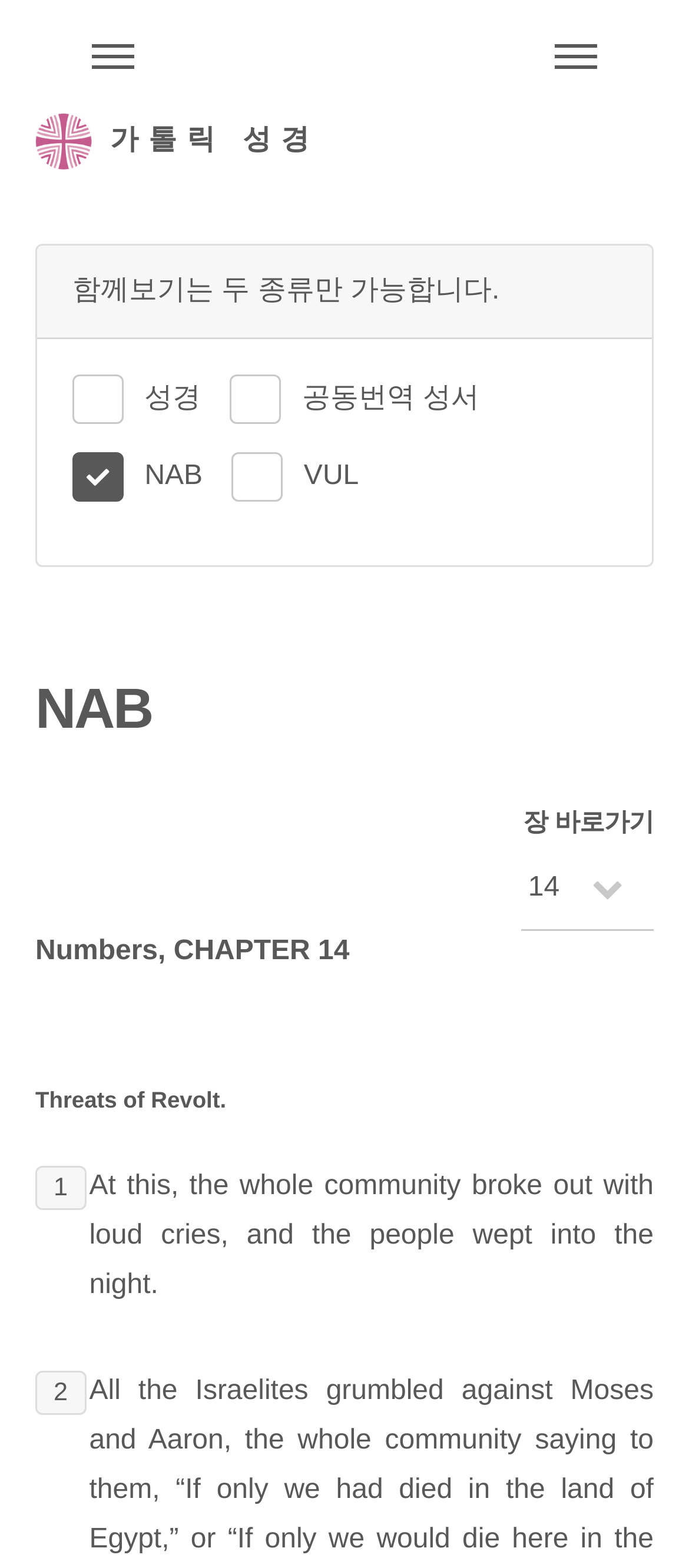What is the current chapter being displayed?
Refer to the image and provide a thorough answer to the question.

The current chapter being displayed is 'Numbers, CHAPTER 14', which is indicated by the heading element on the webpage.